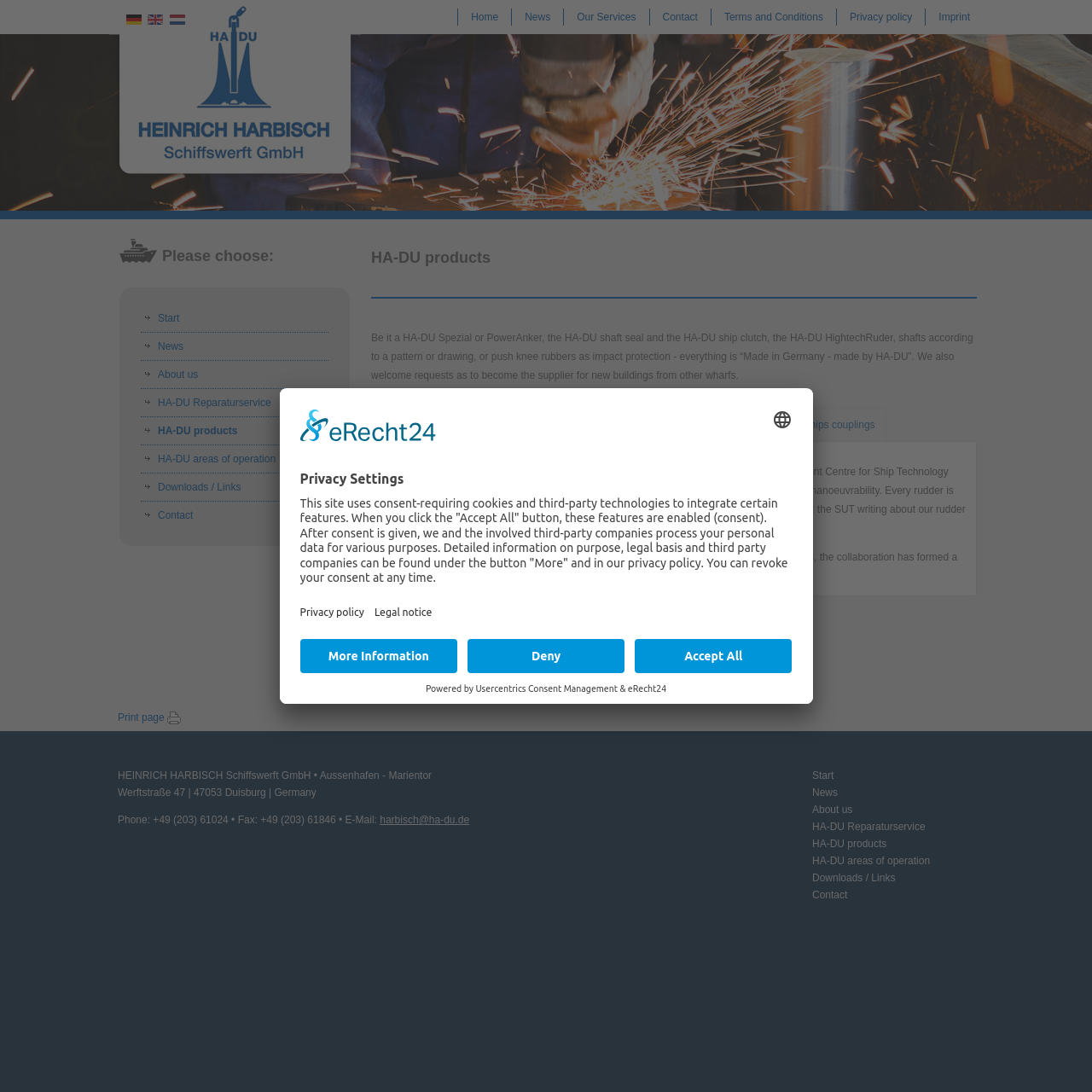What is the phone number of the company?
Please look at the screenshot and answer in one word or a short phrase.

+49 (203) 61024